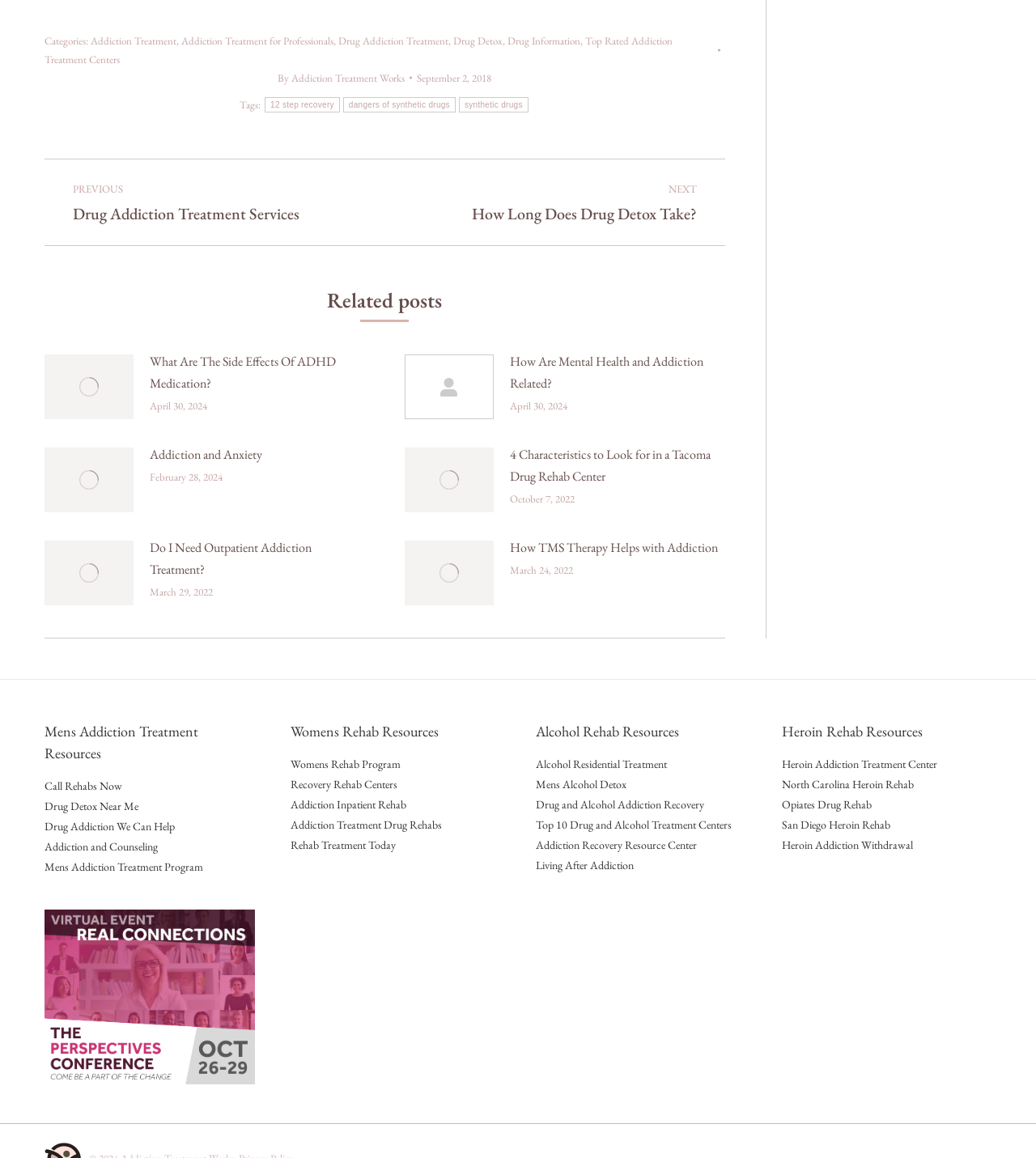Find the bounding box coordinates of the element to click in order to complete this instruction: "Get help from 'Drug Detox Near Me'". The bounding box coordinates must be four float numbers between 0 and 1, denoted as [left, top, right, bottom].

[0.043, 0.69, 0.134, 0.702]